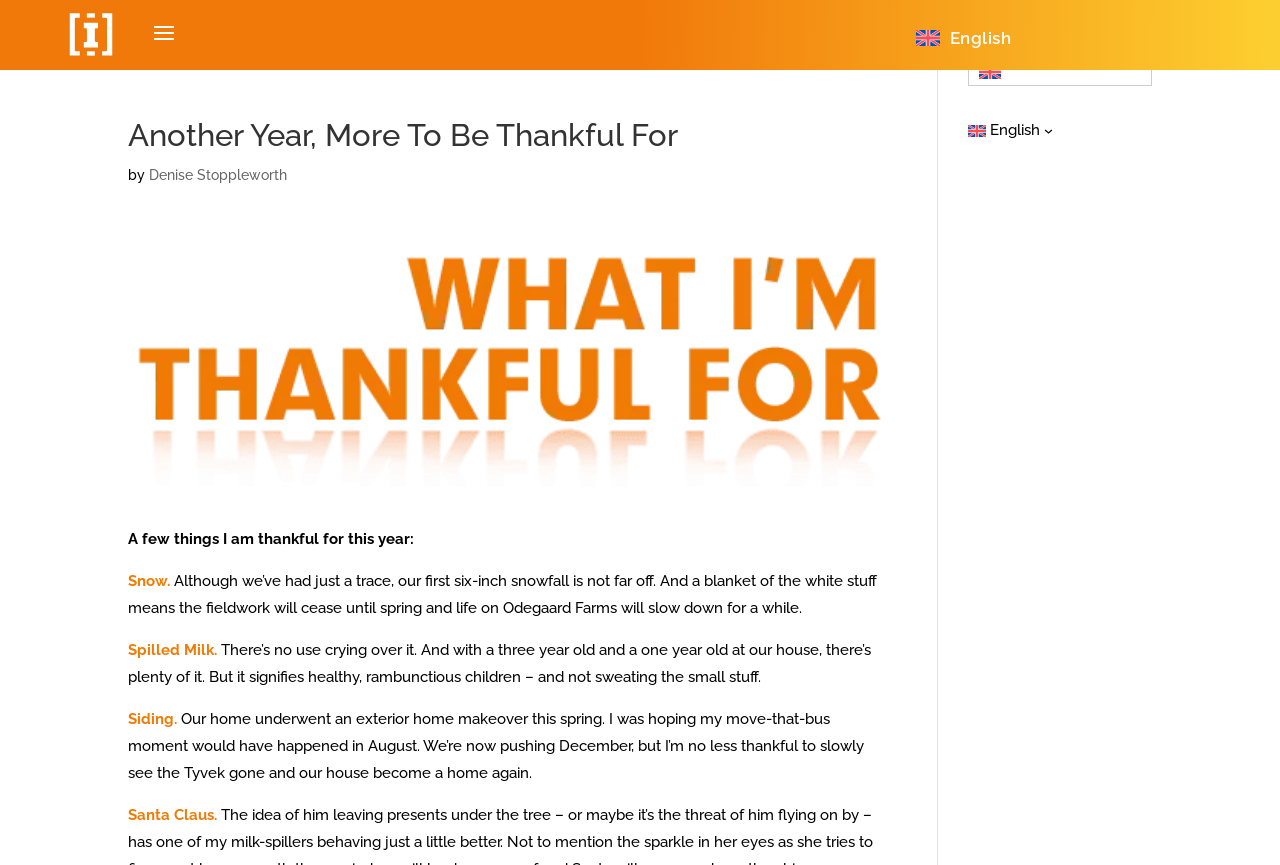Provide a single word or phrase to answer the given question: 
What is the significance of snowfall in the author's life?

Fieldwork will cease